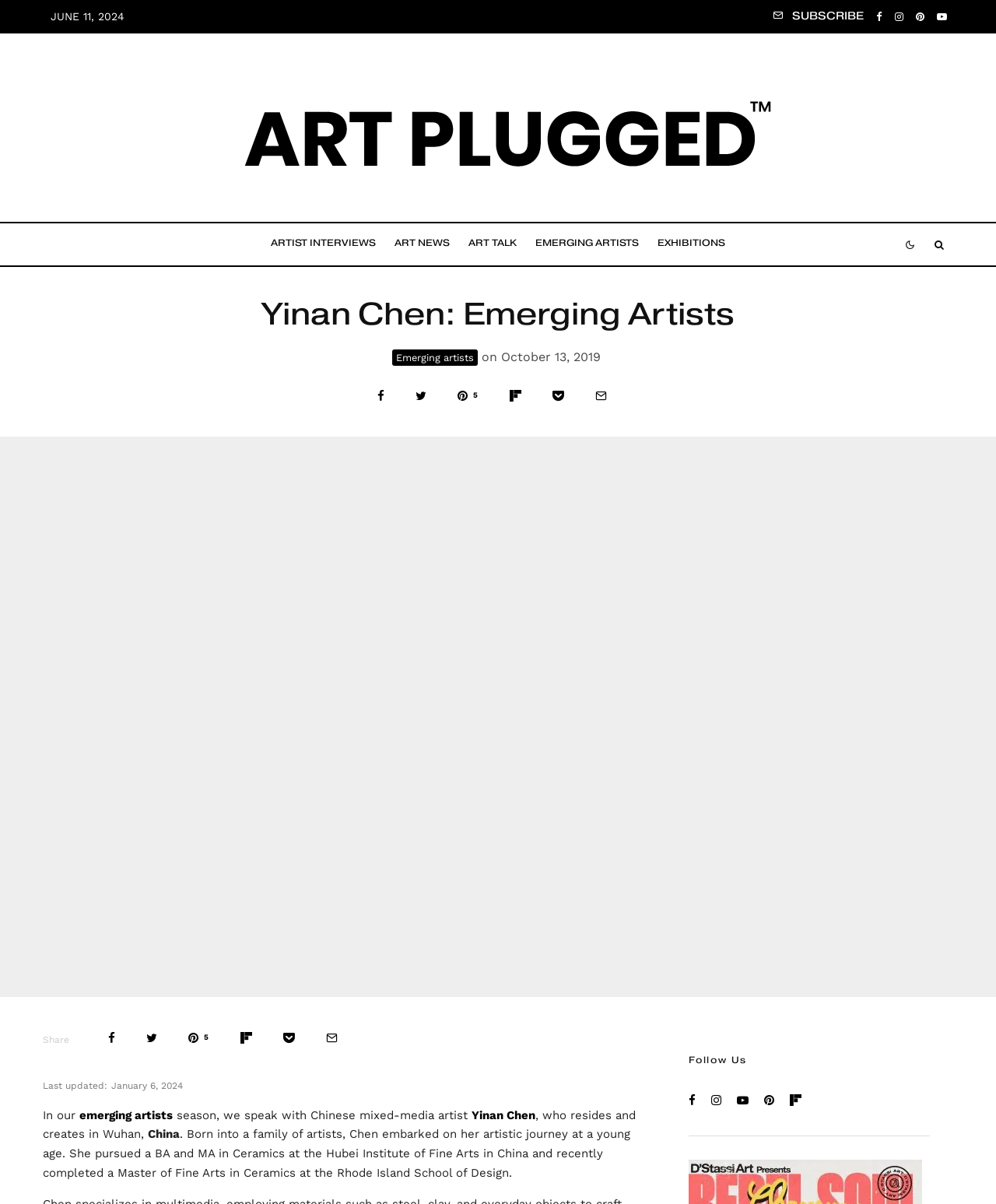Please specify the bounding box coordinates for the clickable region that will help you carry out the instruction: "Follow the website on Facebook".

[0.873, 0.003, 0.892, 0.025]